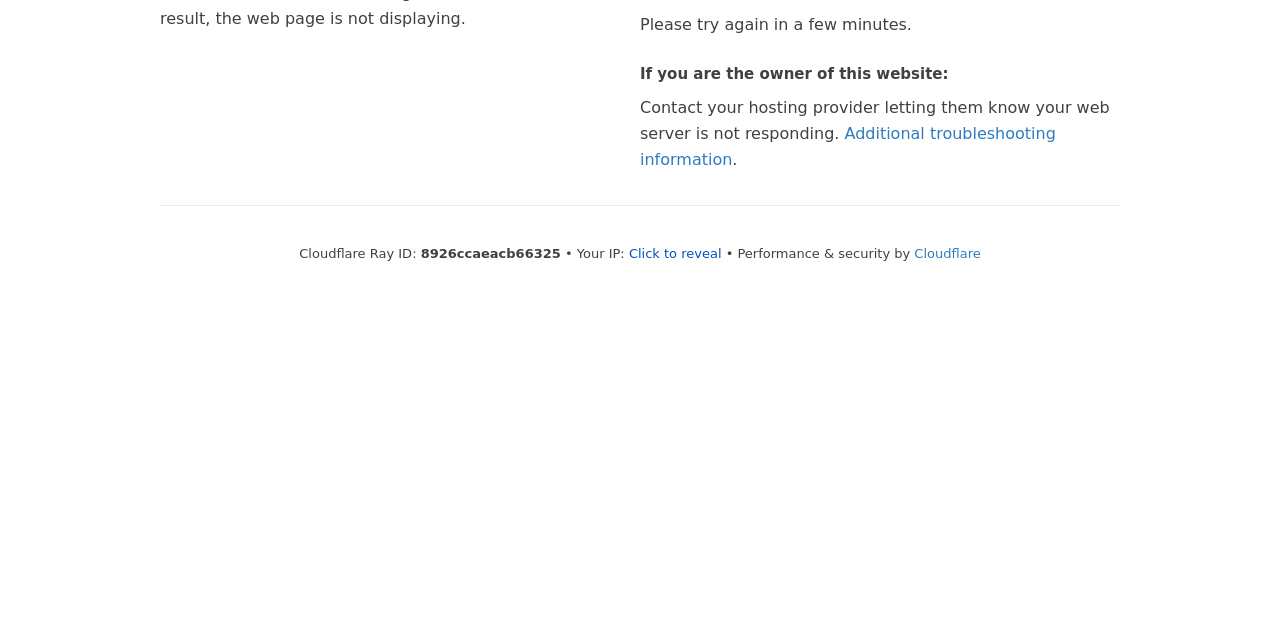From the given element description: "Cloudflare", find the bounding box for the UI element. Provide the coordinates as four float numbers between 0 and 1, in the order [left, top, right, bottom].

[0.714, 0.384, 0.766, 0.407]